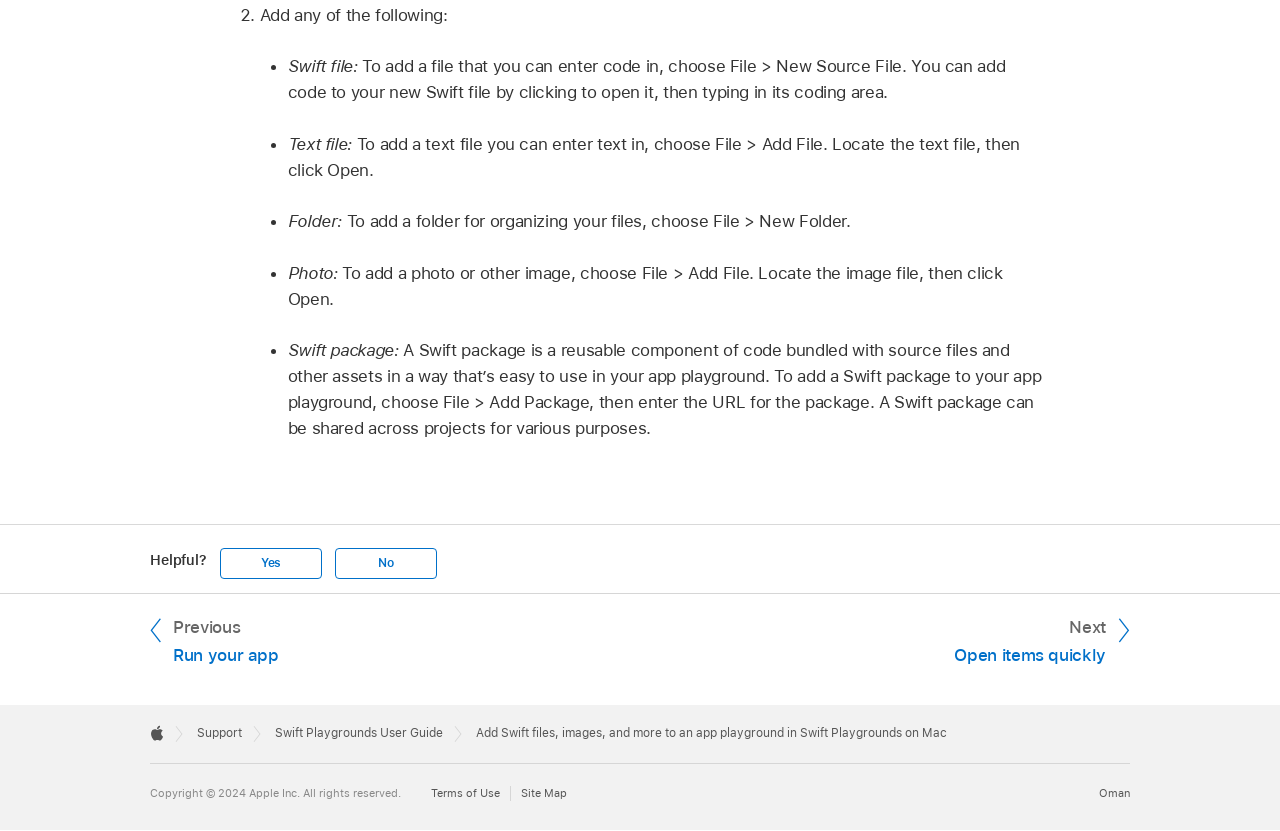Predict the bounding box of the UI element based on this description: "Yes".

[0.172, 0.66, 0.251, 0.696]